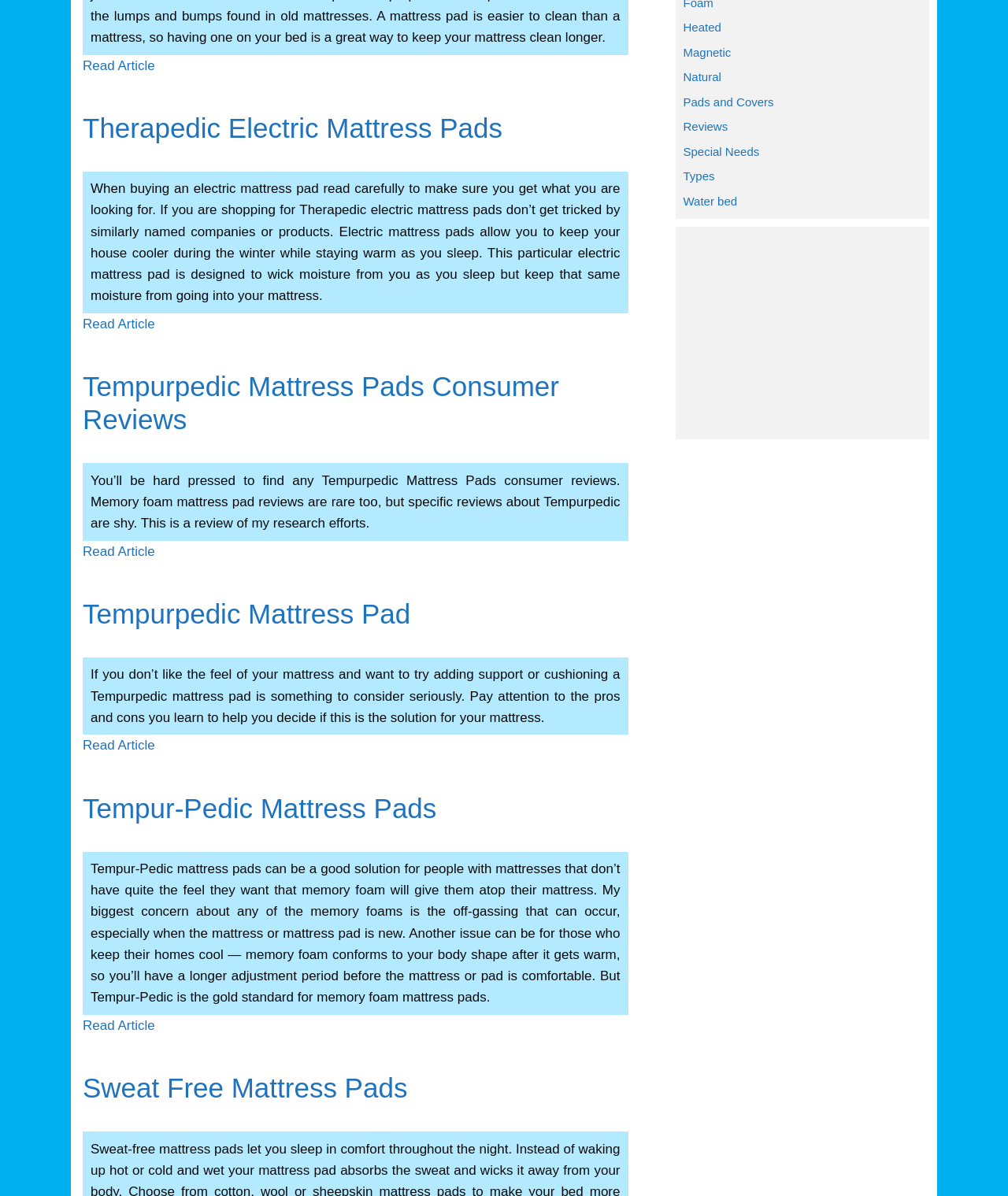Please find the bounding box for the following UI element description. Provide the coordinates in (top-left x, top-left y, bottom-right x, bottom-right y) format, with values between 0 and 1: Read Article

[0.082, 0.265, 0.154, 0.277]